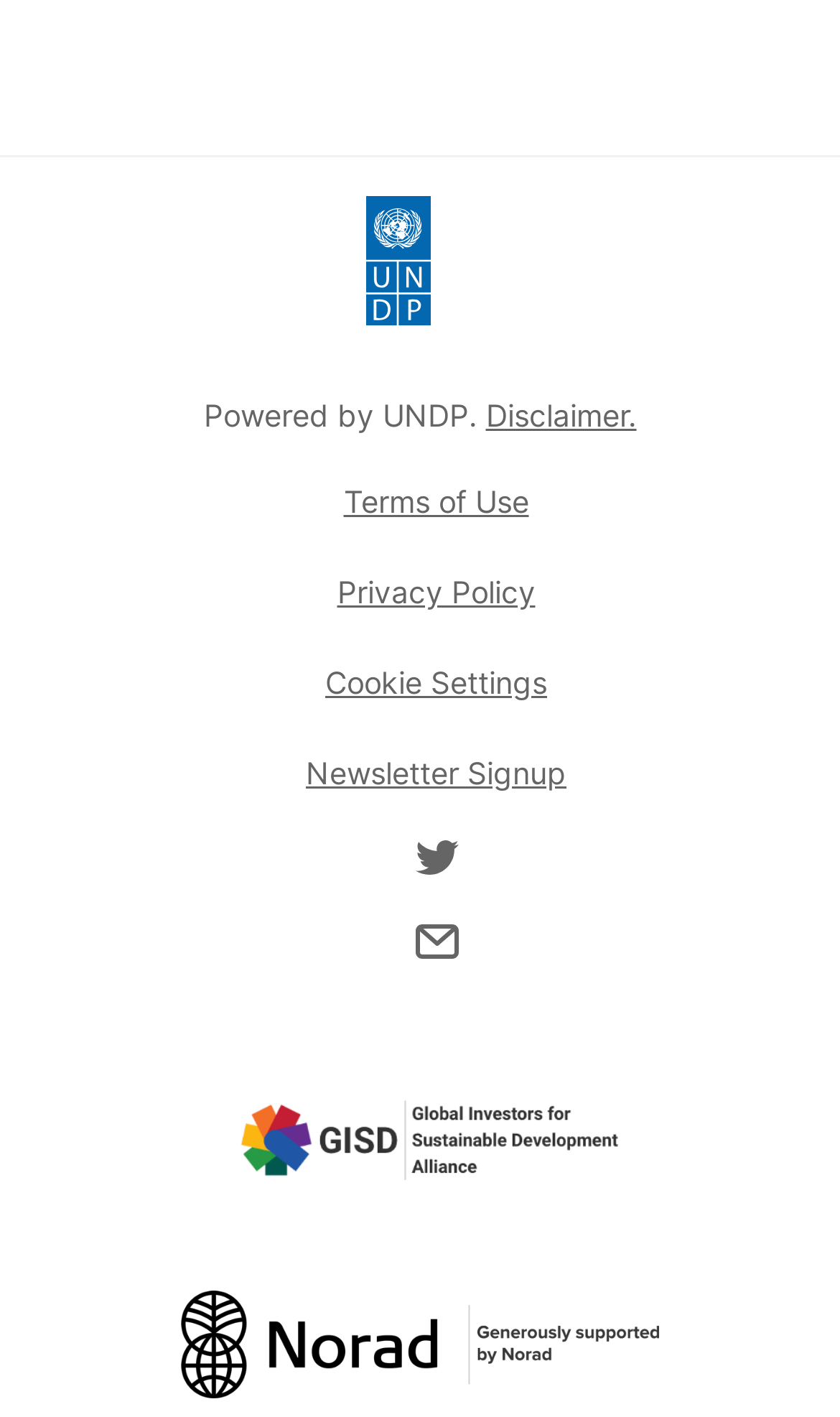Please find the bounding box coordinates of the element's region to be clicked to carry out this instruction: "Follow on Twitter".

[0.488, 0.587, 0.55, 0.623]